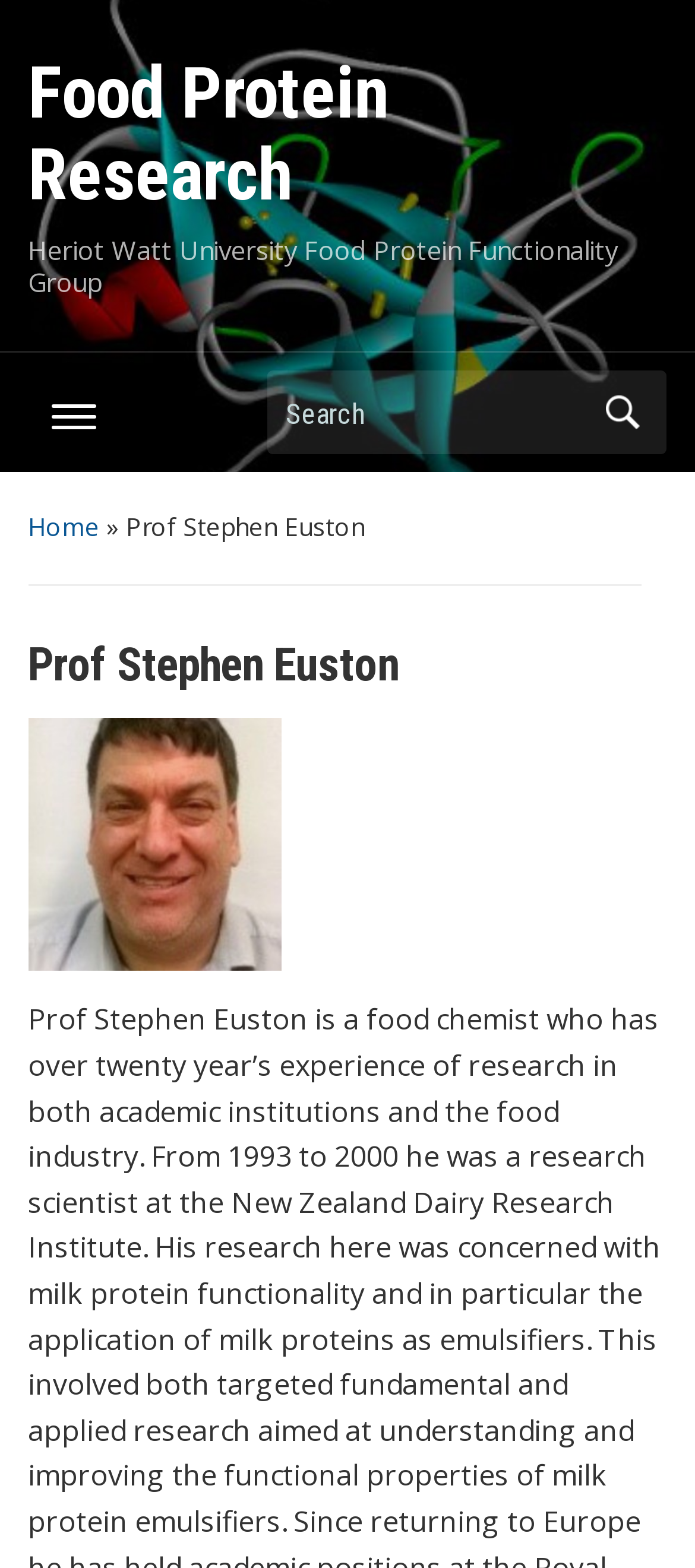What is the name of the research group?
Please respond to the question with as much detail as possible.

The name of the research group can be found in the static text element 'Heriot Watt University Food Protein Functionality Group' which is located at the top of the webpage, below the main heading.